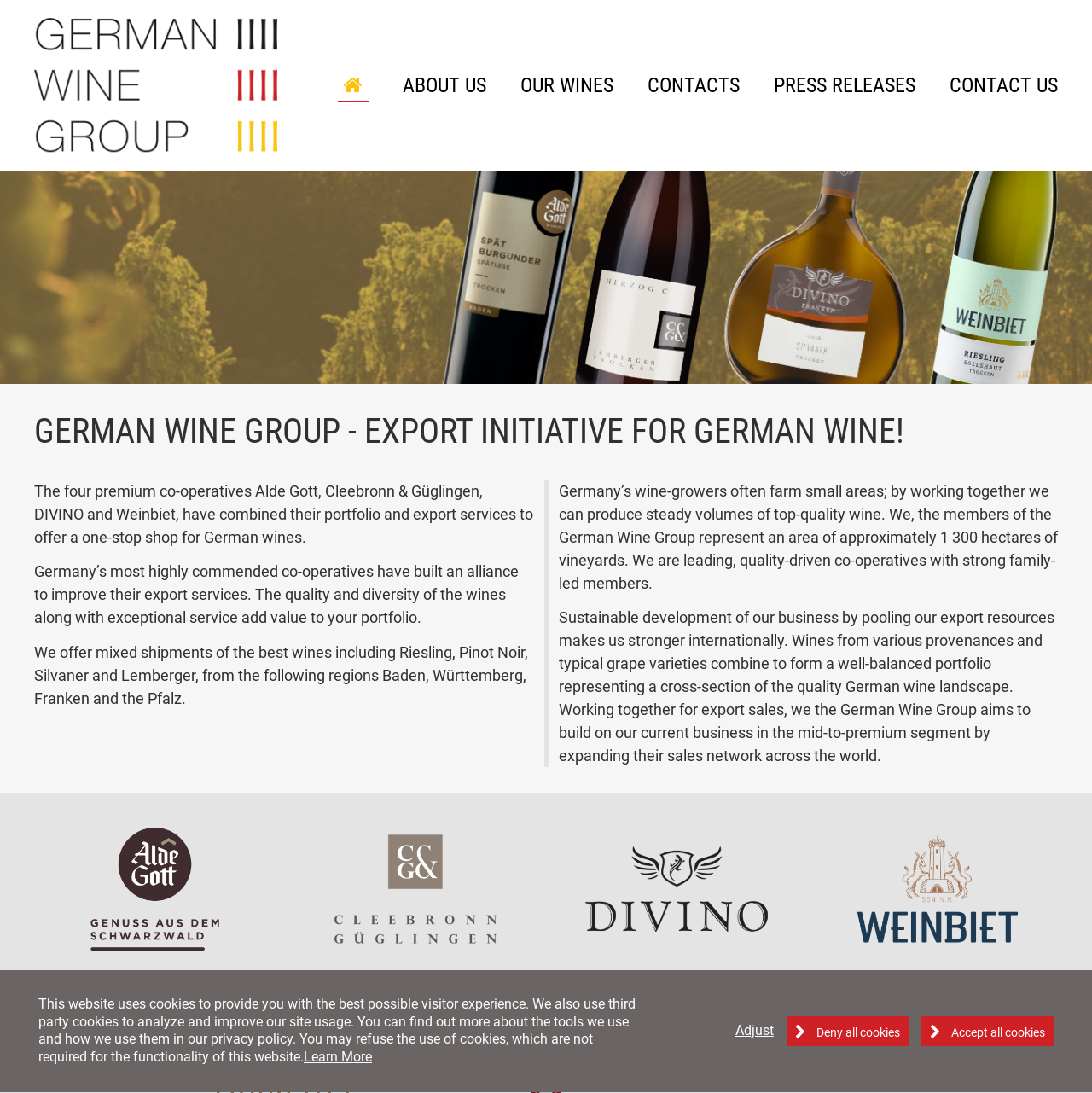Please specify the bounding box coordinates in the format (top-left x, top-left y, bottom-right x, bottom-right y), with values ranging from 0 to 1. Identify the bounding box for the UI component described as follows: title="Alde Gott"

[0.032, 0.749, 0.252, 0.878]